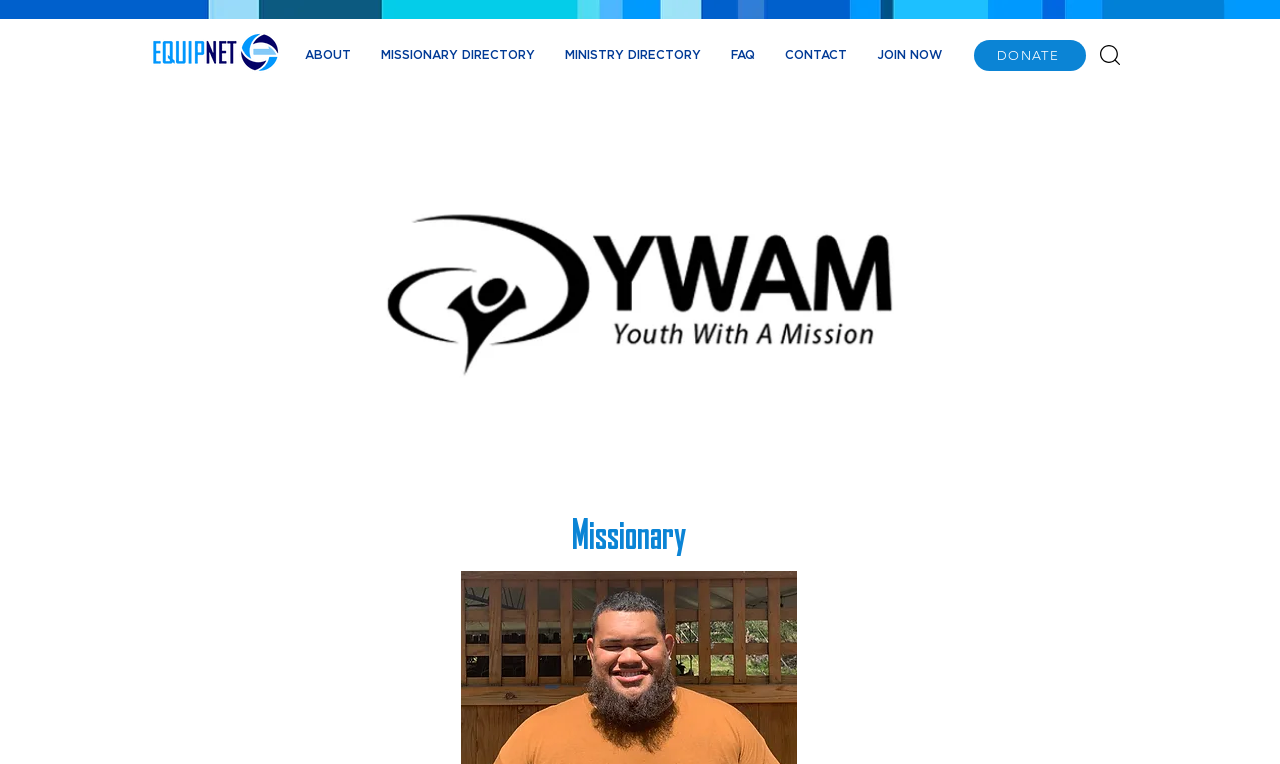Provide a short, one-word or phrase answer to the question below:
How many navigation links are there?

6